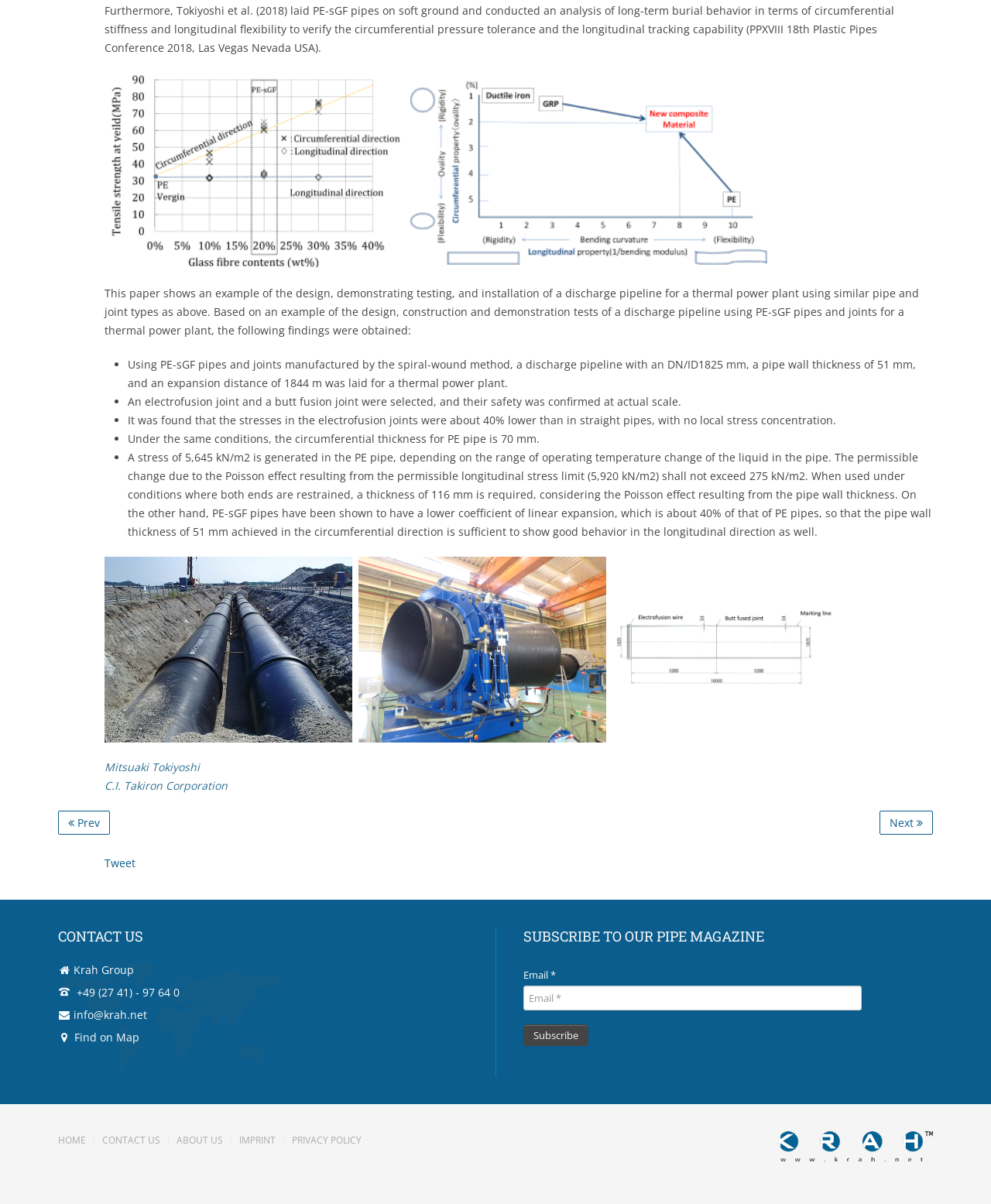Given the element description: "About Us", predict the bounding box coordinates of this UI element. The coordinates must be four float numbers between 0 and 1, given as [left, top, right, bottom].

[0.178, 0.94, 0.225, 0.955]